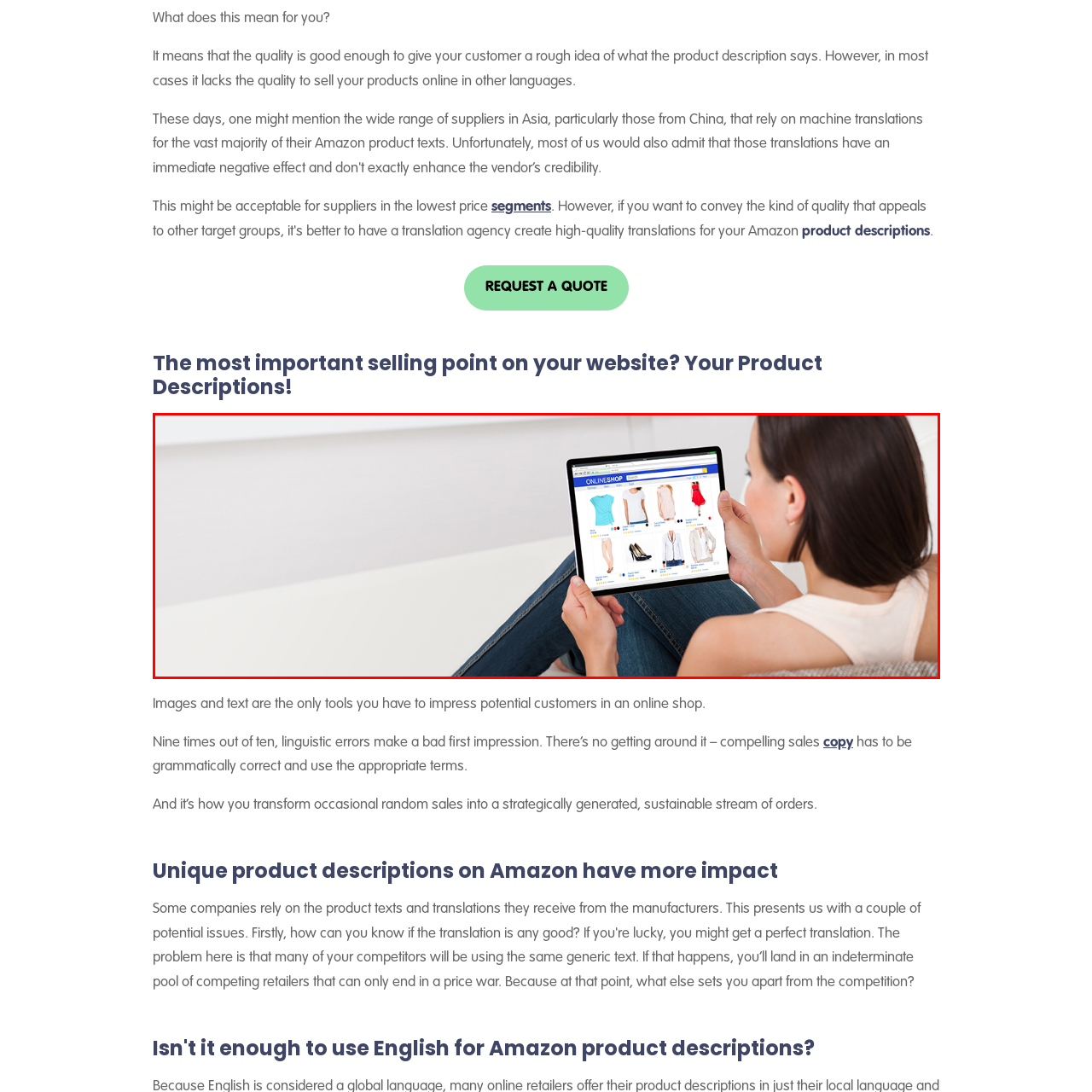Generate a detailed caption for the picture within the red-bordered area.

In this image, a young woman is comfortably seated, holding a tablet that displays an online shopping interface. The screen showcases a variety of clothing items, including tops, dresses, and shoes, all laid out in an appealing grid format. The vibrant colors of the products, along with clear pricing and selection details, invite viewers to explore further. The woman, dressed casually, appears engaged and focused on her shopping experience, highlighting the convenience and accessibility of online retail. This scene emphasizes the importance of attractive product descriptions and visuals in capturing the interest of potential customers, reinforcing the idea that effective online selling relies heavily on well-presented images and text.